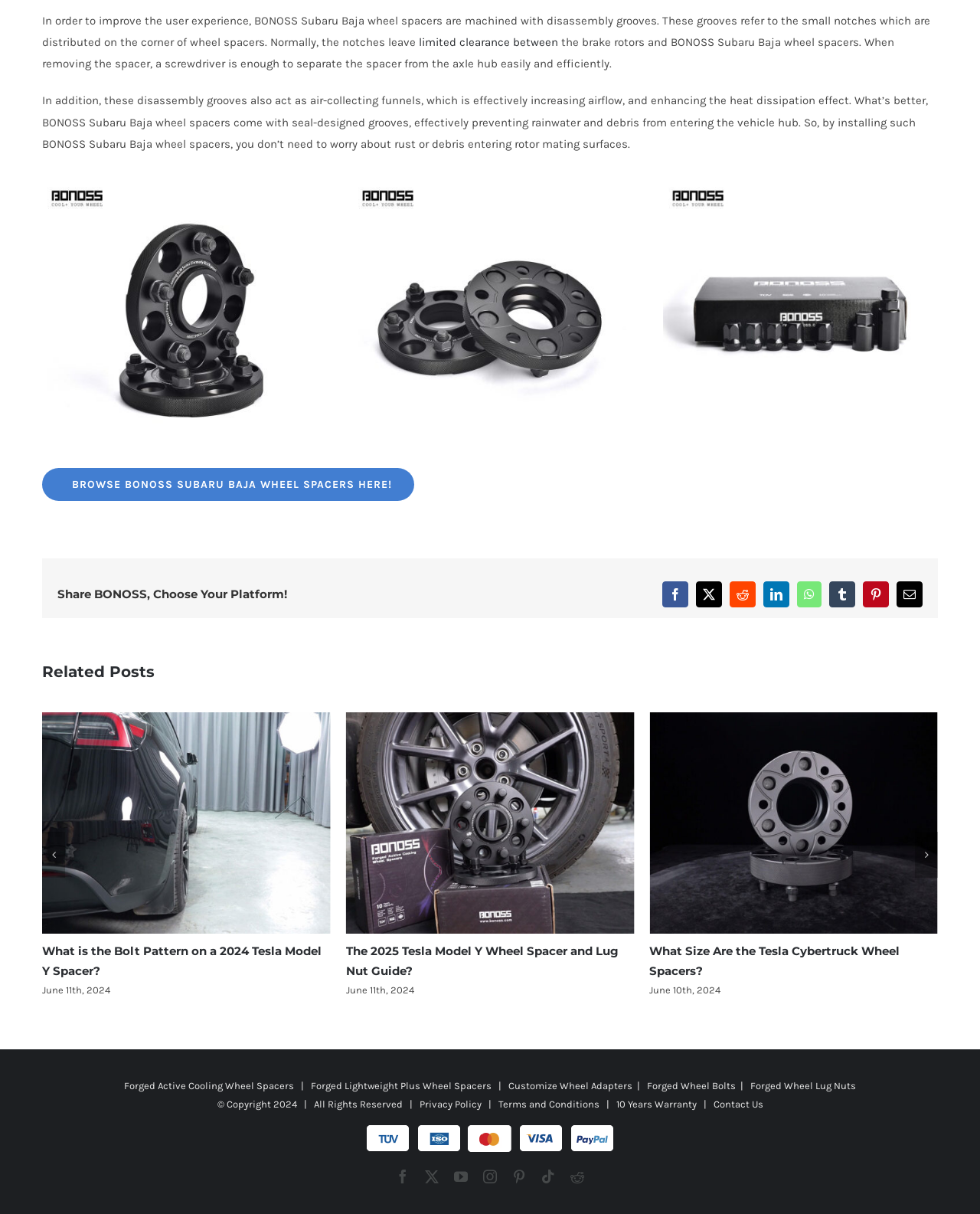Please identify the bounding box coordinates of the element I should click to complete this instruction: 'Click the 'BROWSE BONOSS SUBARU BAJA WHEEL SPACERS HERE!' link'. The coordinates should be given as four float numbers between 0 and 1, like this: [left, top, right, bottom].

[0.043, 0.385, 0.422, 0.412]